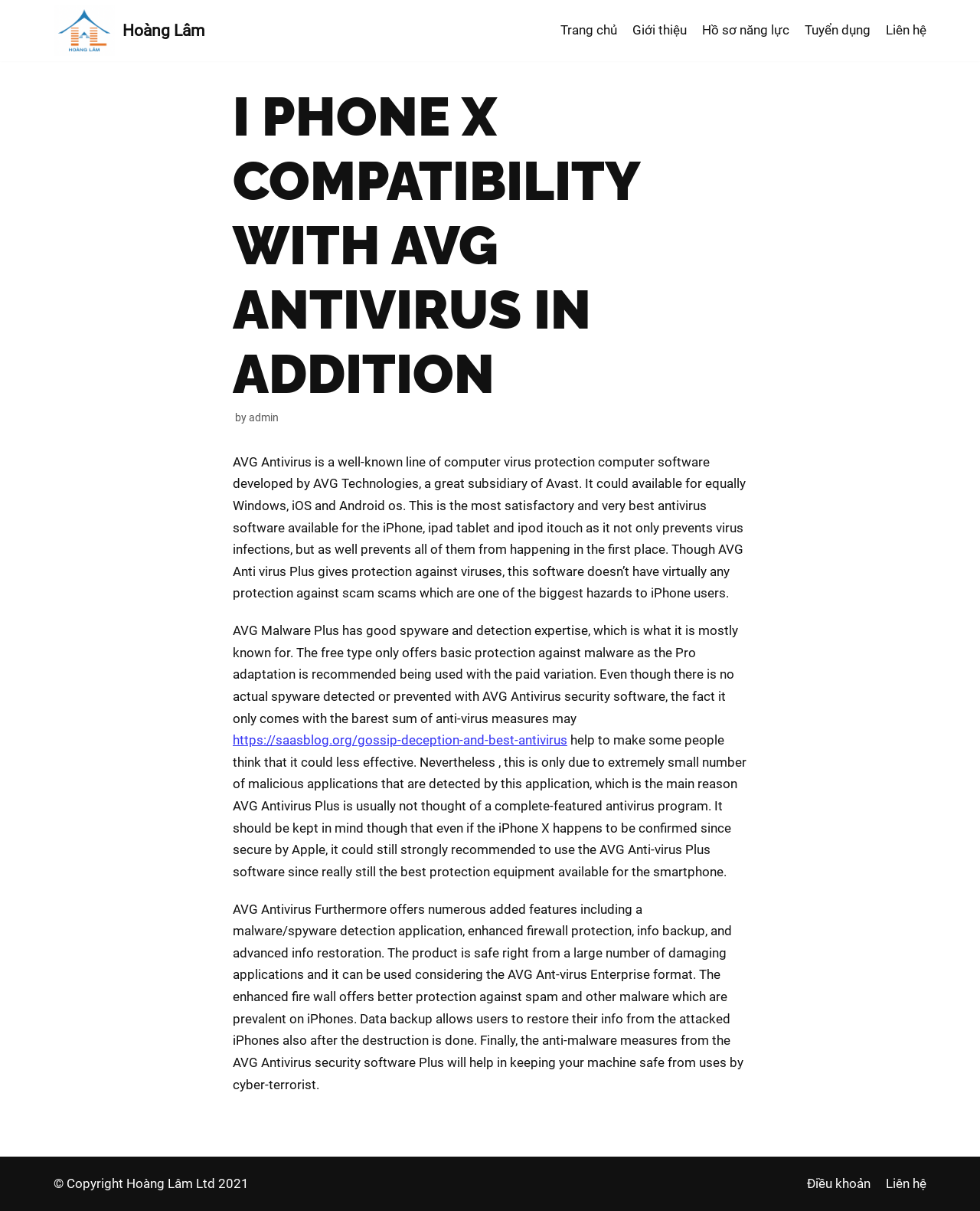Can you determine the bounding box coordinates of the area that needs to be clicked to fulfill the following instruction: "View the article about Chrome Remote Desktop"?

None